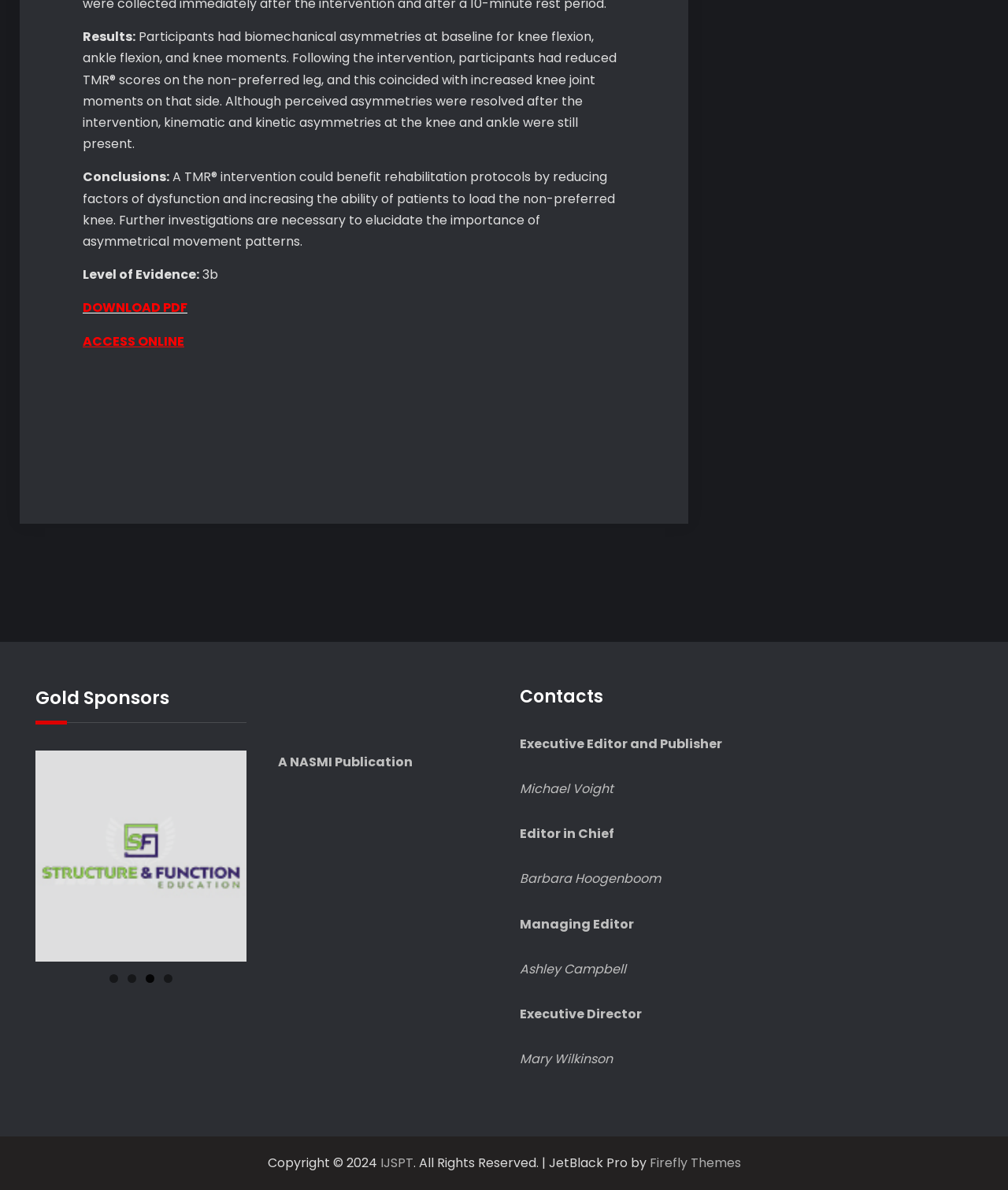Please determine the bounding box coordinates of the area that needs to be clicked to complete this task: 'Access online'. The coordinates must be four float numbers between 0 and 1, formatted as [left, top, right, bottom].

[0.082, 0.279, 0.183, 0.294]